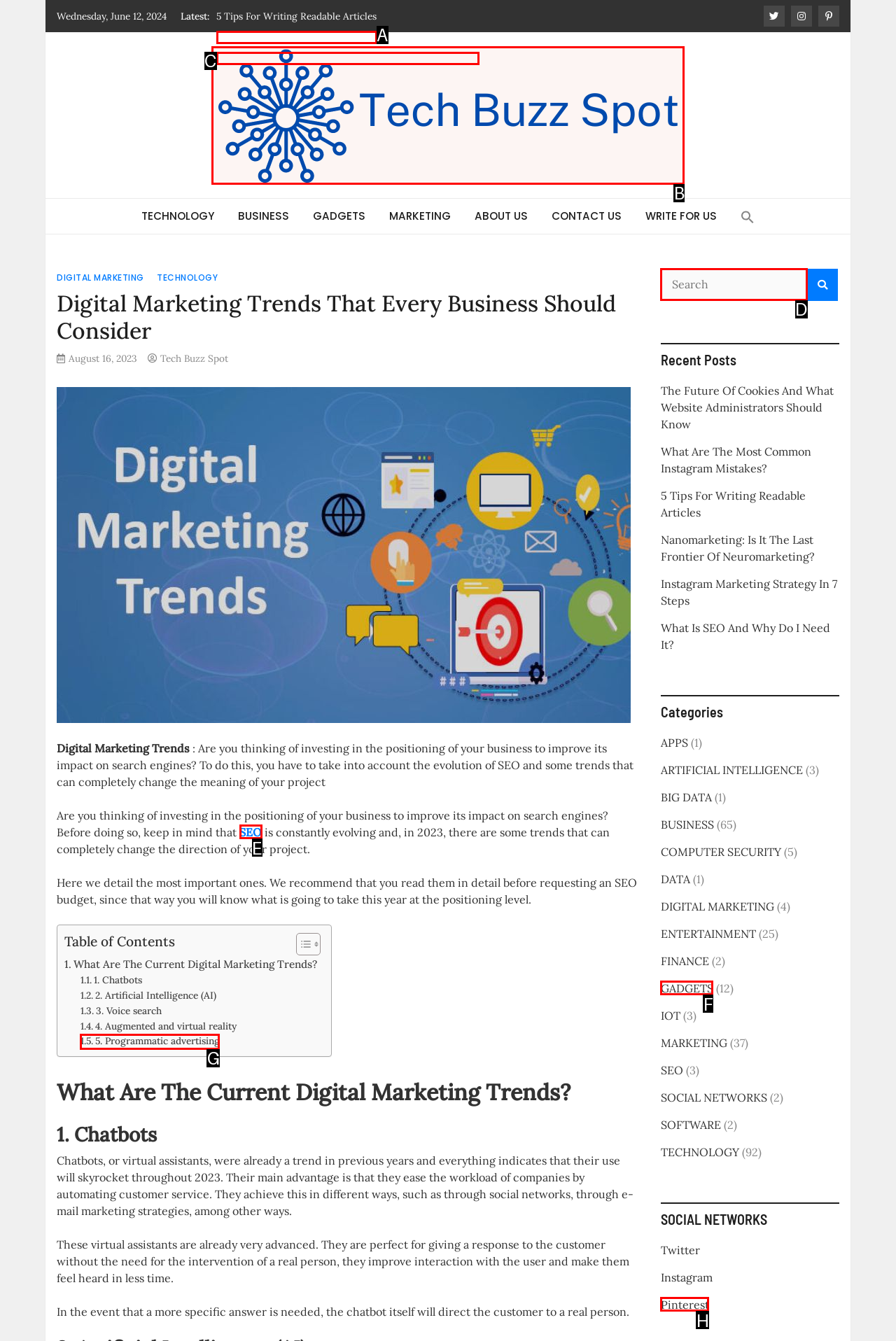Given the instruction: Click on the 'GET A PRESS OFFICE' link, which HTML element should you click on?
Answer with the letter that corresponds to the correct option from the choices available.

None